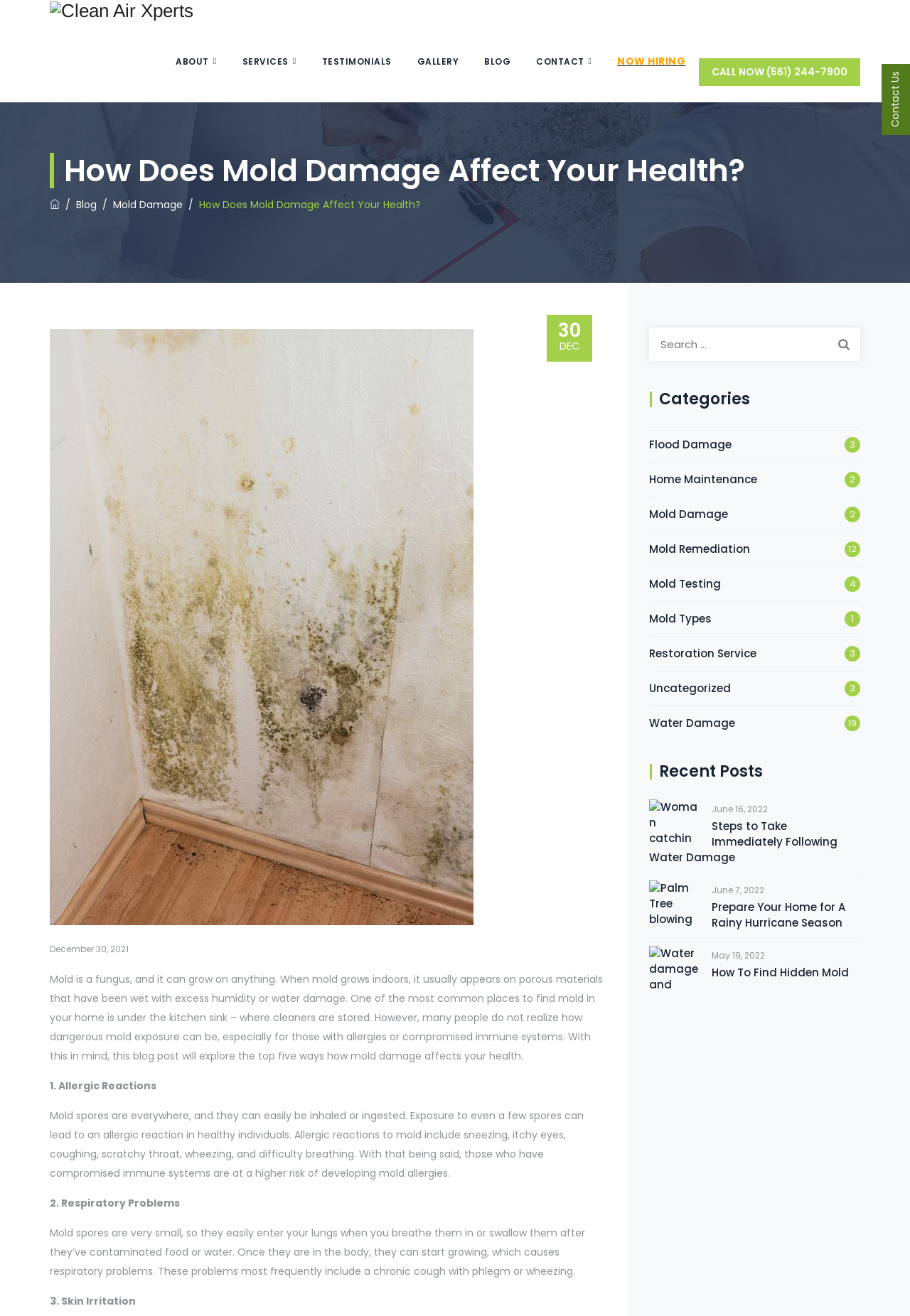Find the bounding box coordinates for the HTML element described in this sentence: "parent_node: Contact Us". Provide the coordinates as four float numbers between 0 and 1, in the format [left, top, right, bottom].

[0.969, 0.049, 1.0, 0.103]